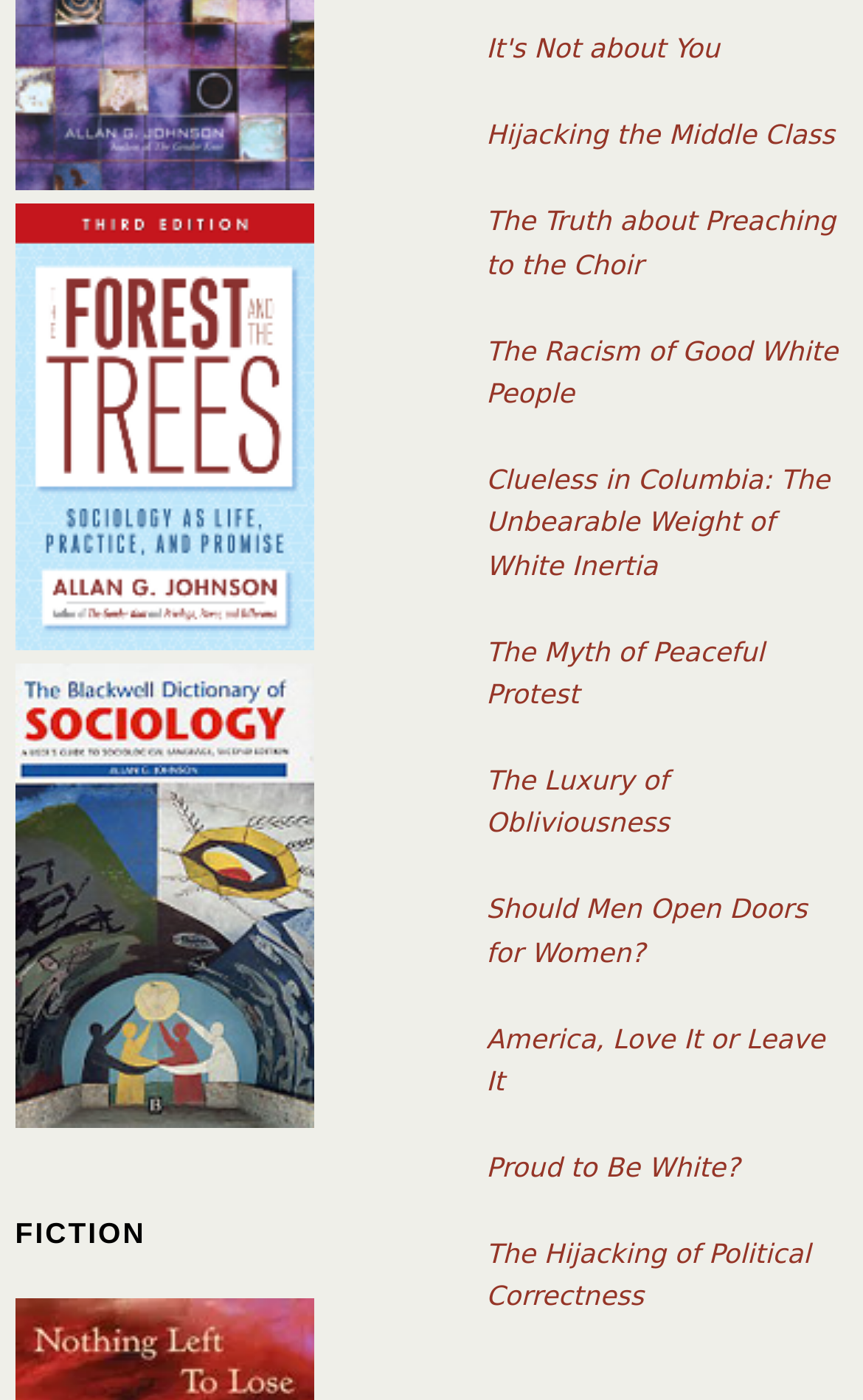Answer the following in one word or a short phrase: 
How many links are present on the webpage?

14